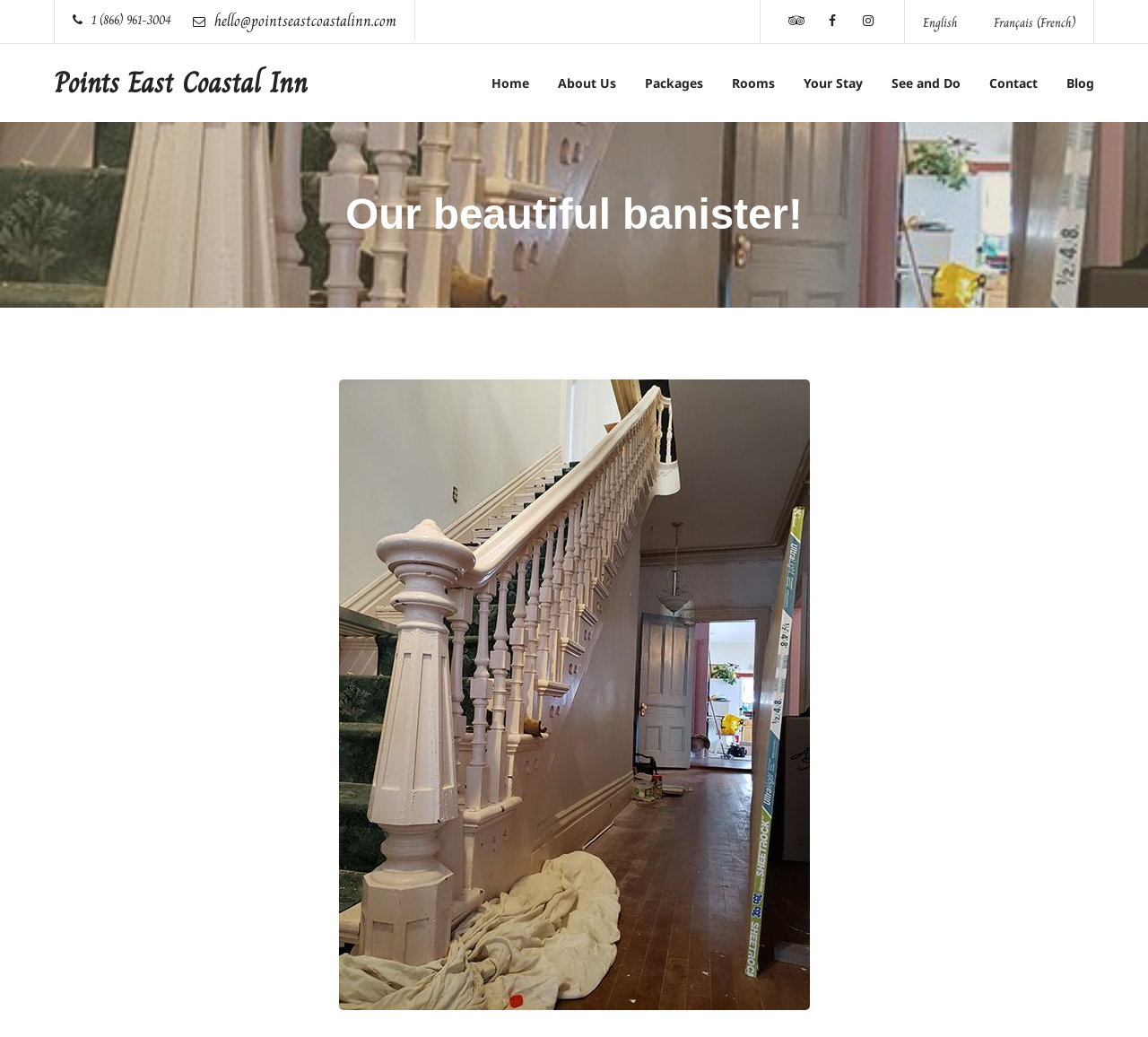Determine the bounding box coordinates for the area that needs to be clicked to fulfill this task: "Send an email". The coordinates must be given as four float numbers between 0 and 1, i.e., [left, top, right, bottom].

[0.168, 0.007, 0.345, 0.033]